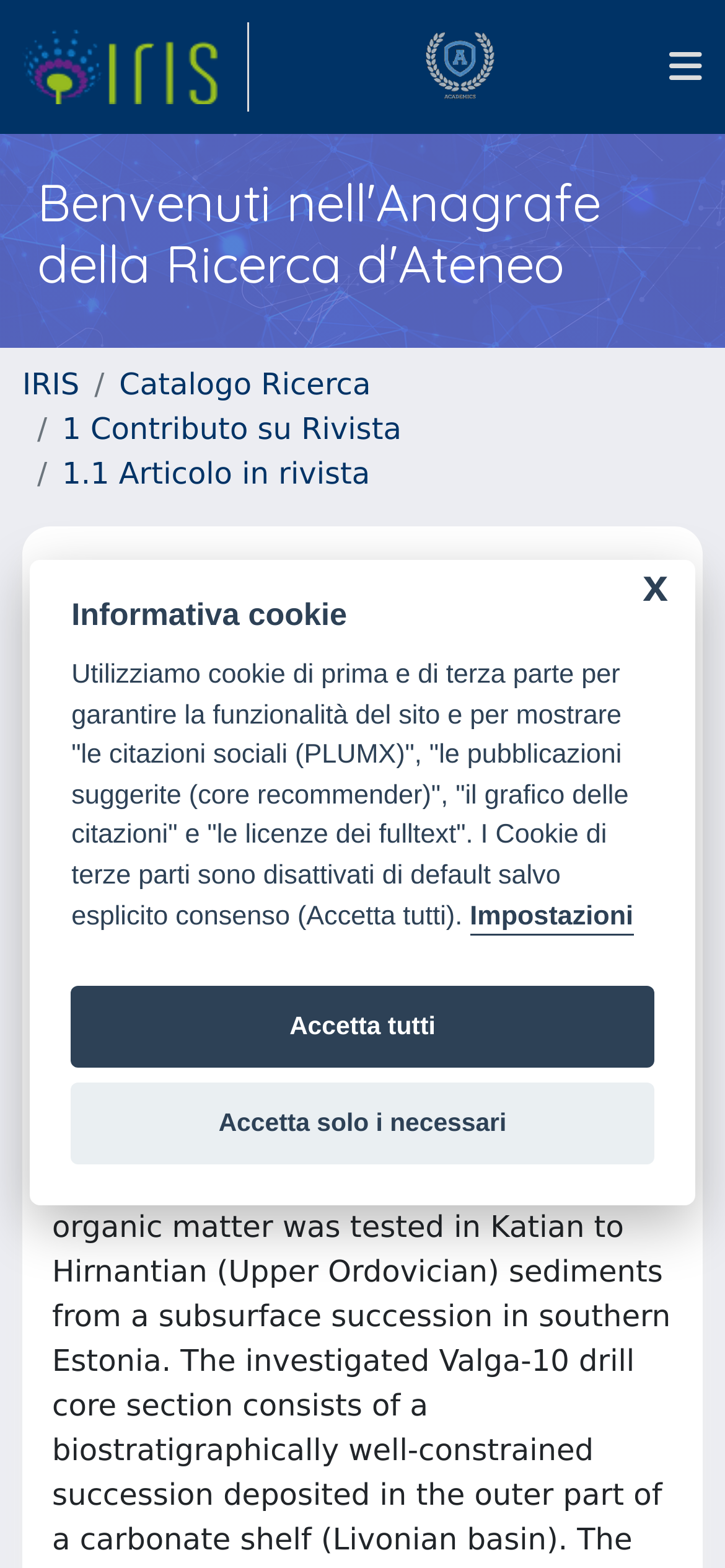Identify the bounding box coordinates of the clickable region necessary to fulfill the following instruction: "go to Best Dating Chat". The bounding box coordinates should be four float numbers between 0 and 1, i.e., [left, top, right, bottom].

None